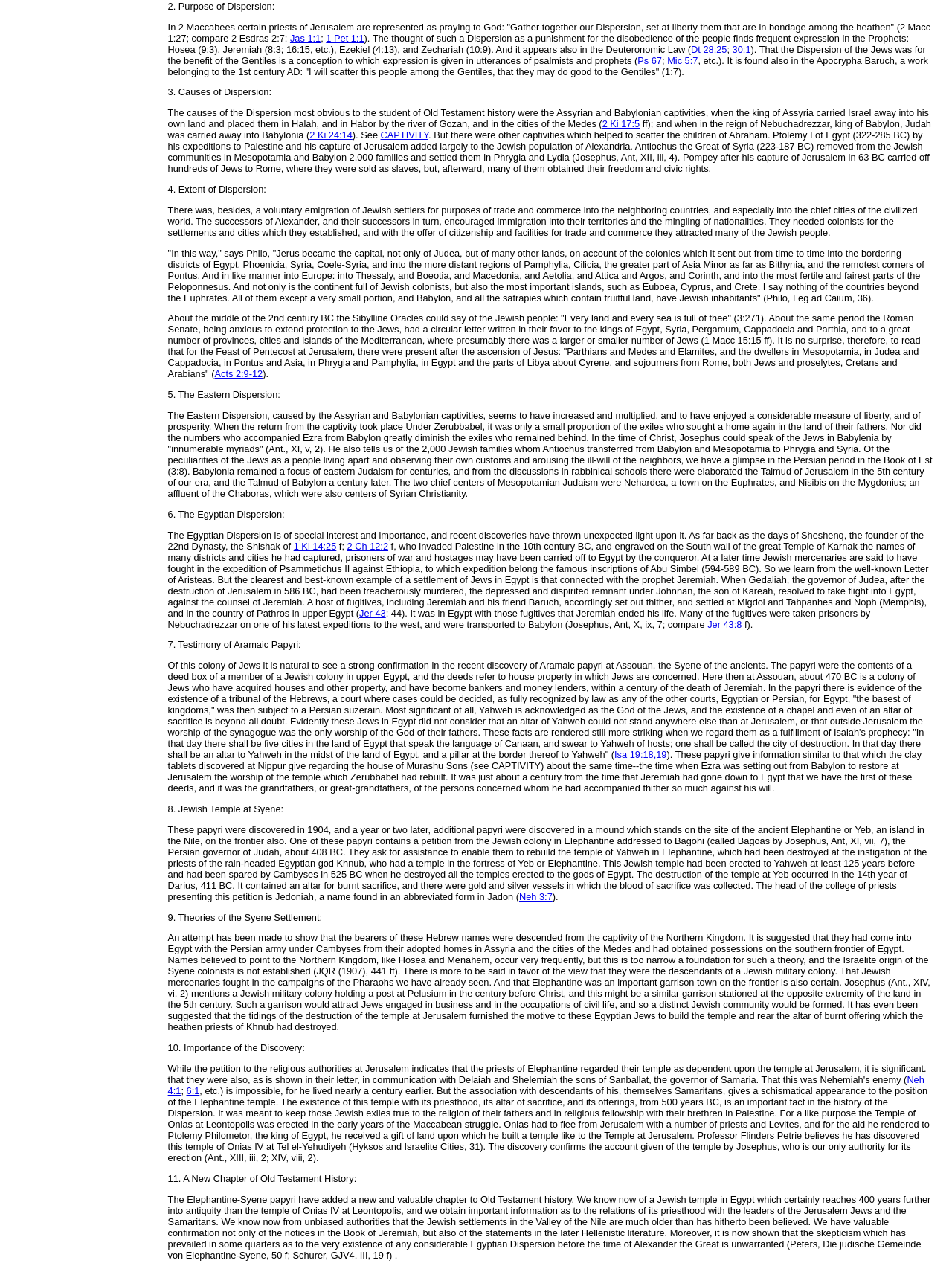Please determine the bounding box coordinates of the element's region to click in order to carry out the following instruction: "Click the link 'Jas 1:1'". The coordinates should be four float numbers between 0 and 1, i.e., [left, top, right, bottom].

[0.305, 0.026, 0.337, 0.035]